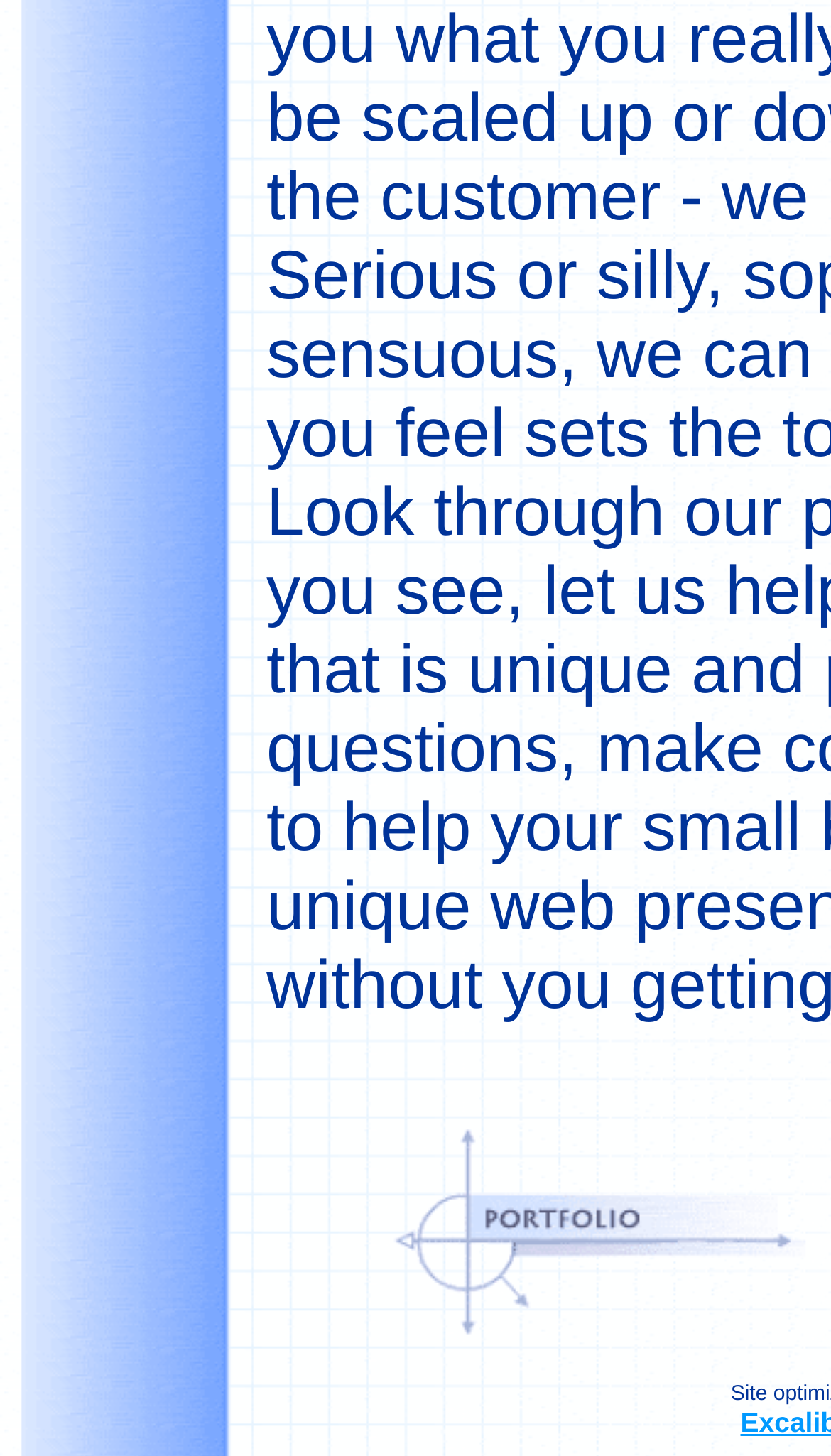What is the position of the link relative to the first image?
Refer to the image and give a detailed answer to the query.

I compared the y1 and y2 coordinates of the link element and the first image element. Since the y1 coordinate of the link element is greater than the y1 coordinate of the first image element, the link is positioned below the first image.